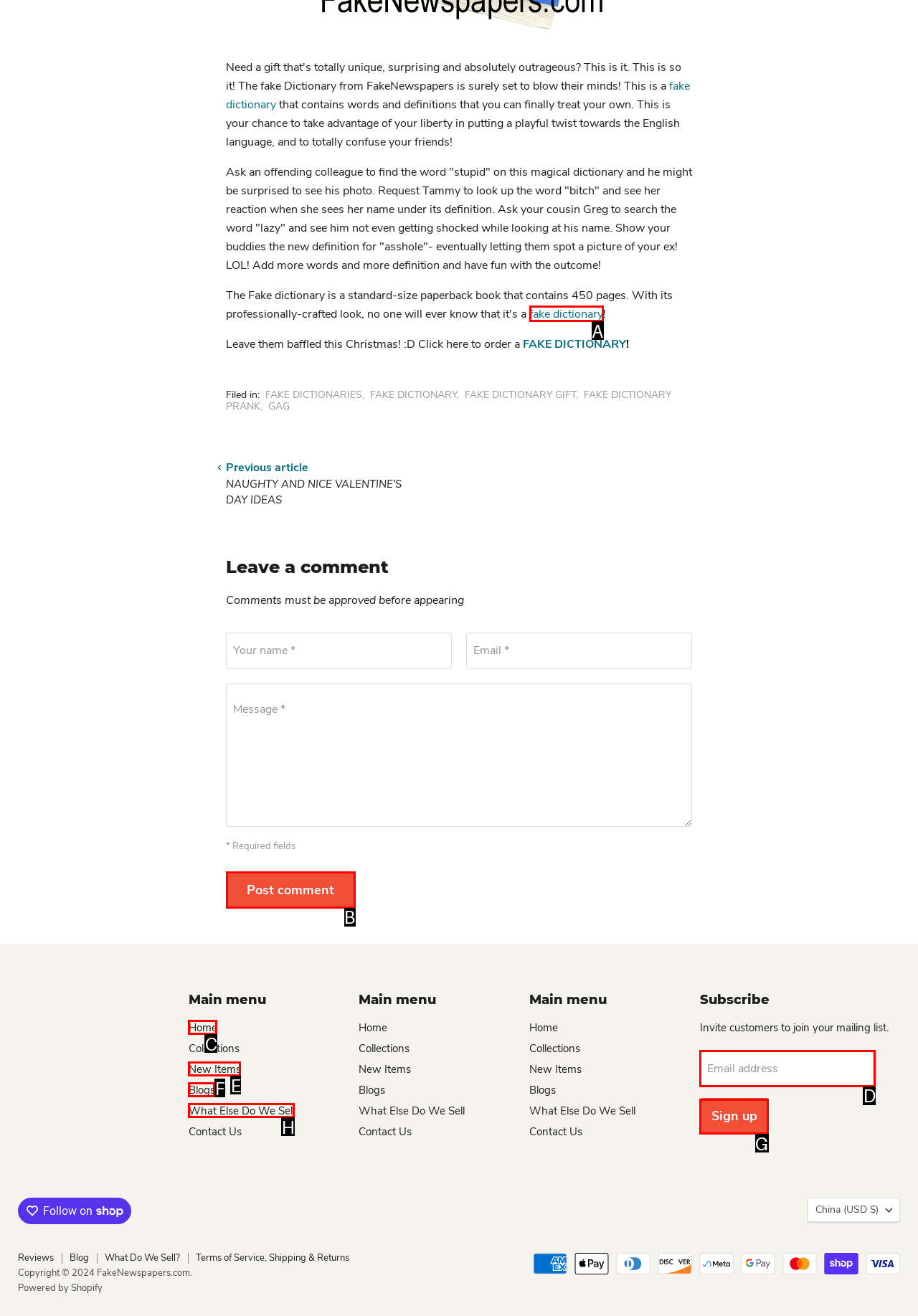Select the appropriate HTML element that needs to be clicked to execute the following task: Click the 'Sign up' button to join the mailing list. Respond with the letter of the option.

G